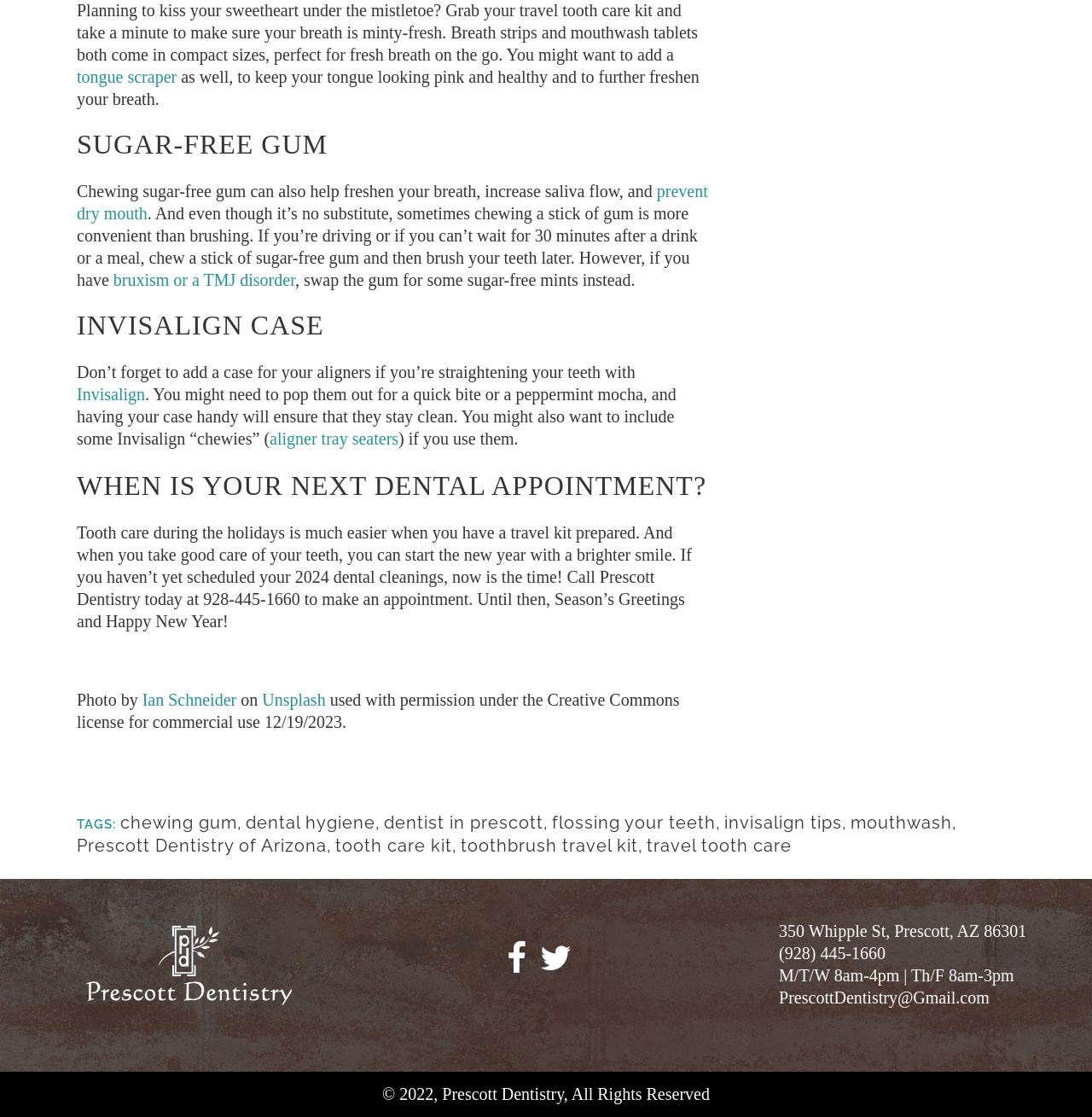Locate the bounding box coordinates of the element's region that should be clicked to carry out the following instruction: "Follow us on Twitter". The coordinates need to be four float numbers between 0 and 1, i.e., [left, top, right, bottom].

None